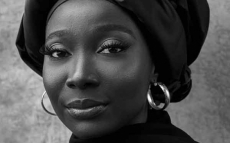Generate a comprehensive description of the image.

This black and white portrait features a woman with striking features, adorned with large hoop earrings and a turban-style head wrap. Her expression is confident and serene, with a subtle smile that hints at her warmth and poise. The background is soft and muted, drawing attention to her captivating gaze. This image accompanies an announcement regarding her recent involvement with the MLC (Multicultural Literature Centre), highlighting a significant moment in her academic or professional journey. The placement of the image underscores her role in contributing to the center’s initiatives, showcasing her as an integral part of the community.